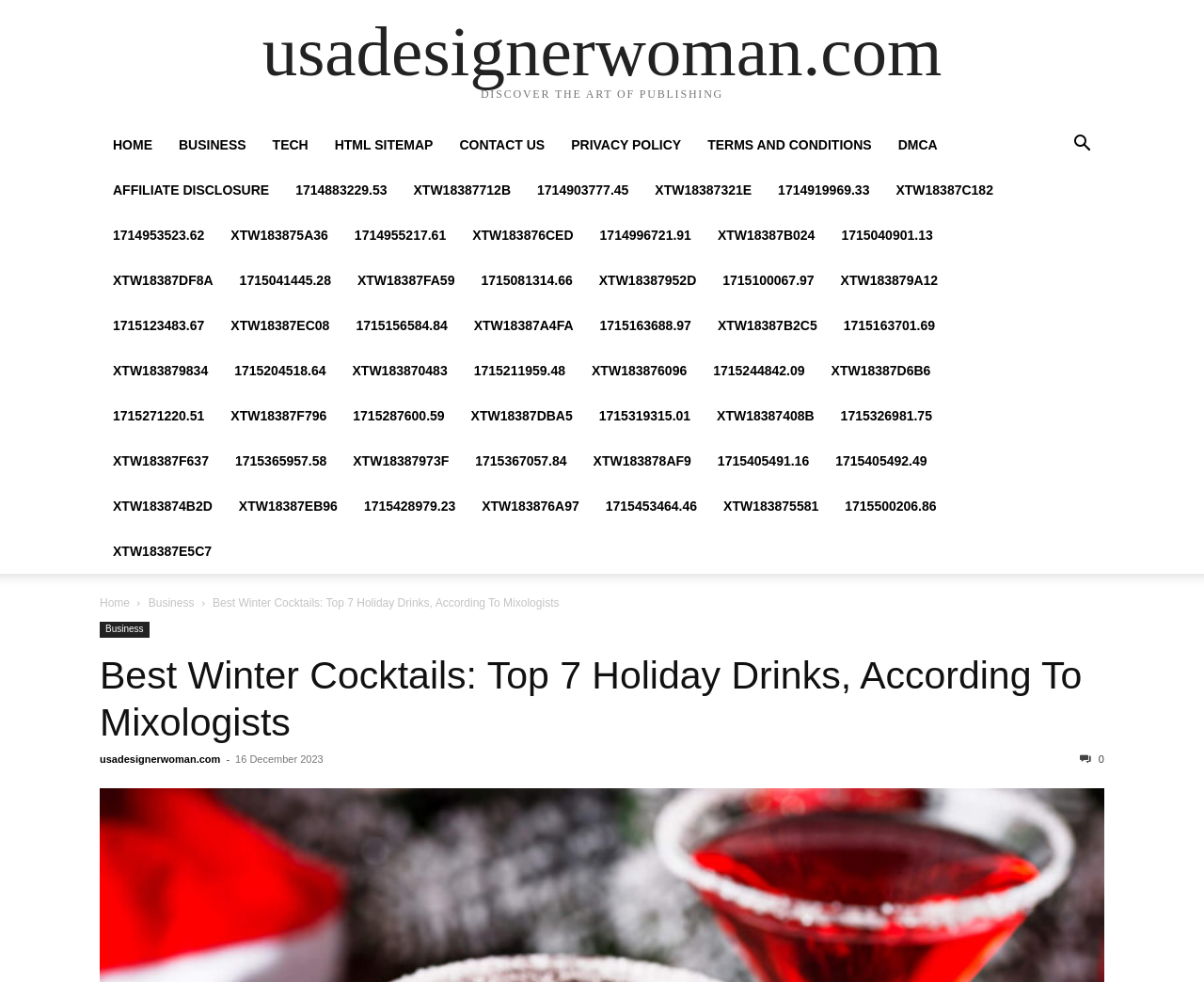With reference to the image, please provide a detailed answer to the following question: What is the date of the article?

I found the date of the article in the time element, which is '16 December 2023'.